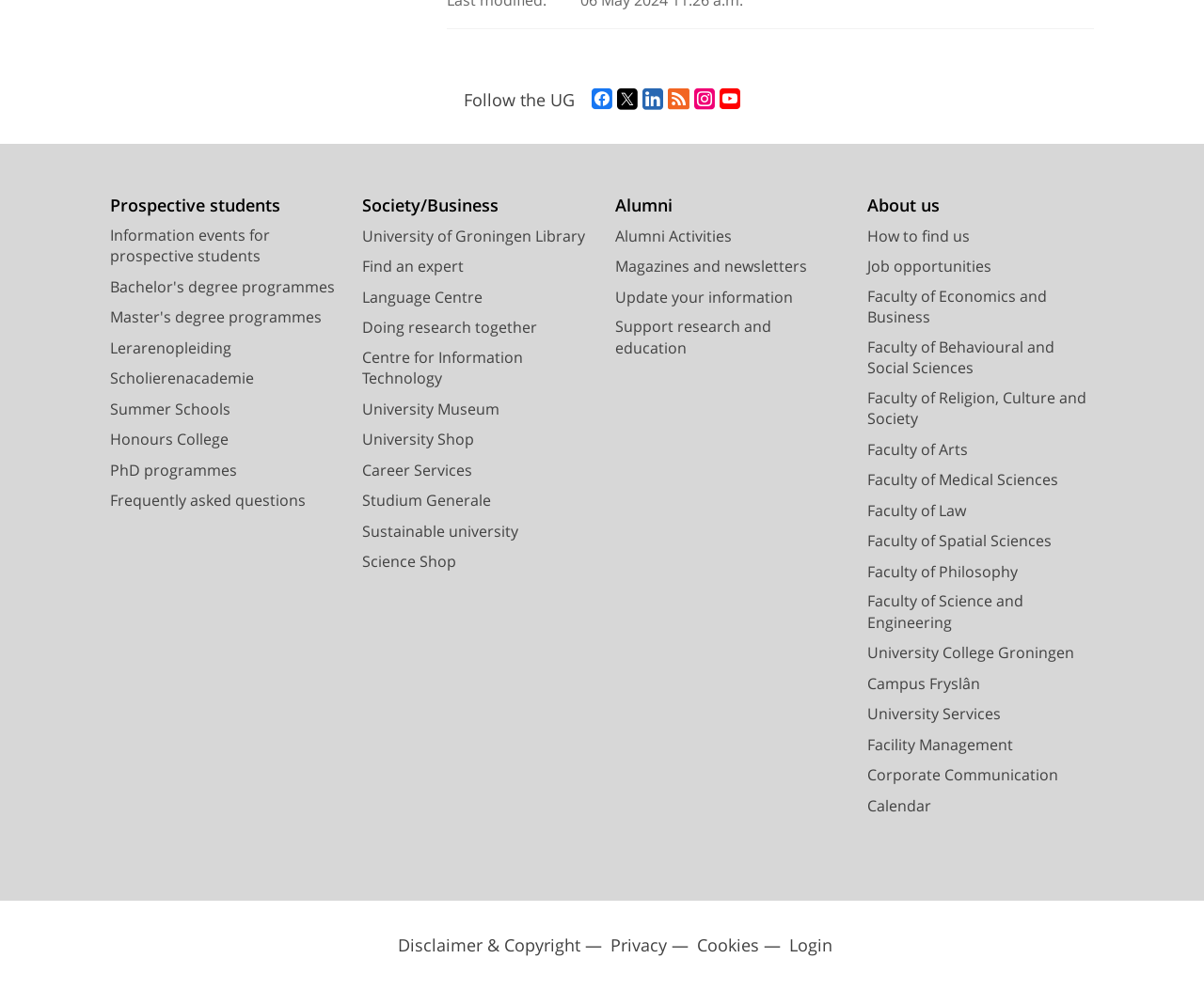Respond to the question below with a single word or phrase: What types of degree programs are offered?

Bachelor's, Master's, PhD